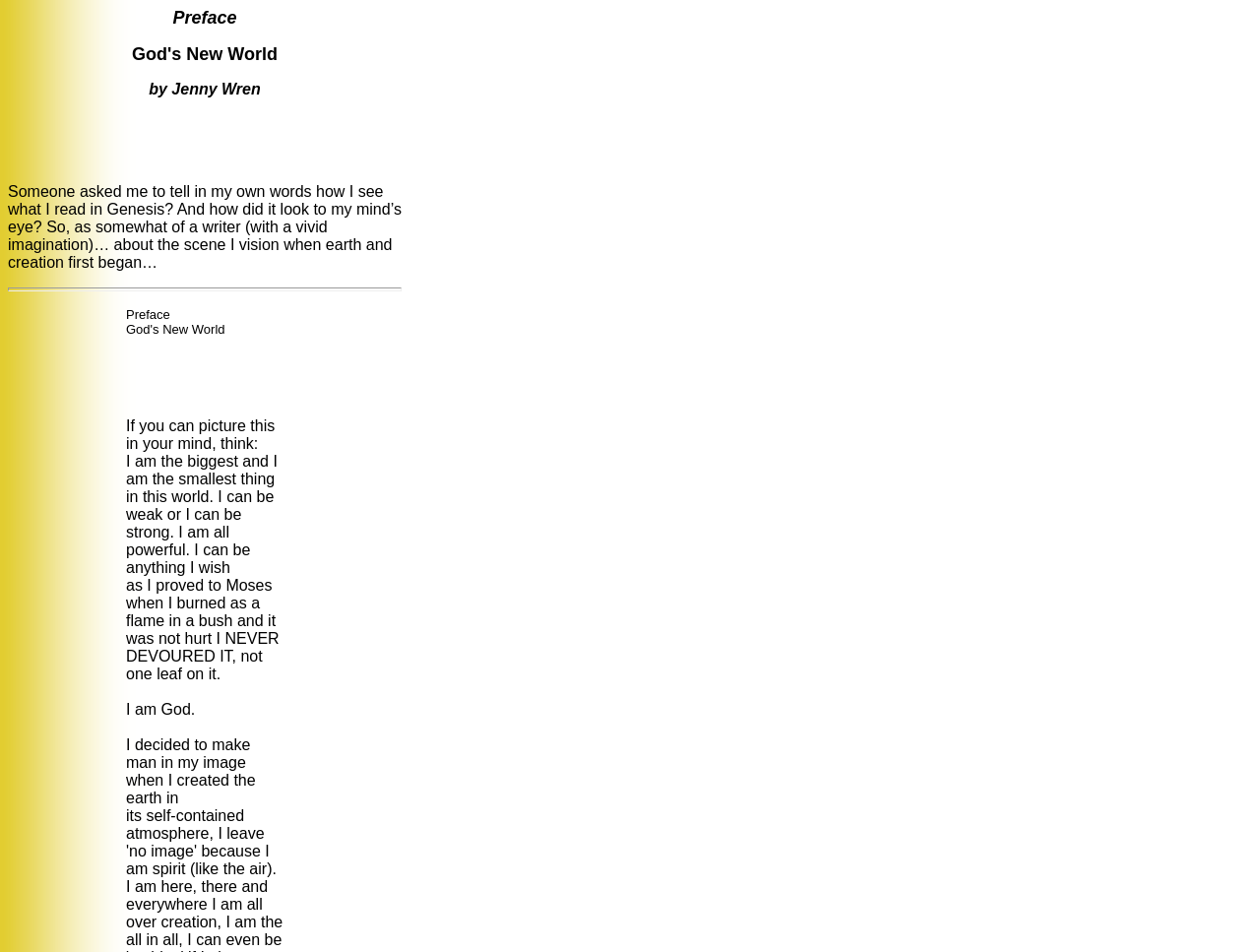What is the relationship between God and man according to the text?
Answer with a single word or short phrase according to what you see in the image.

Man is created in God's image